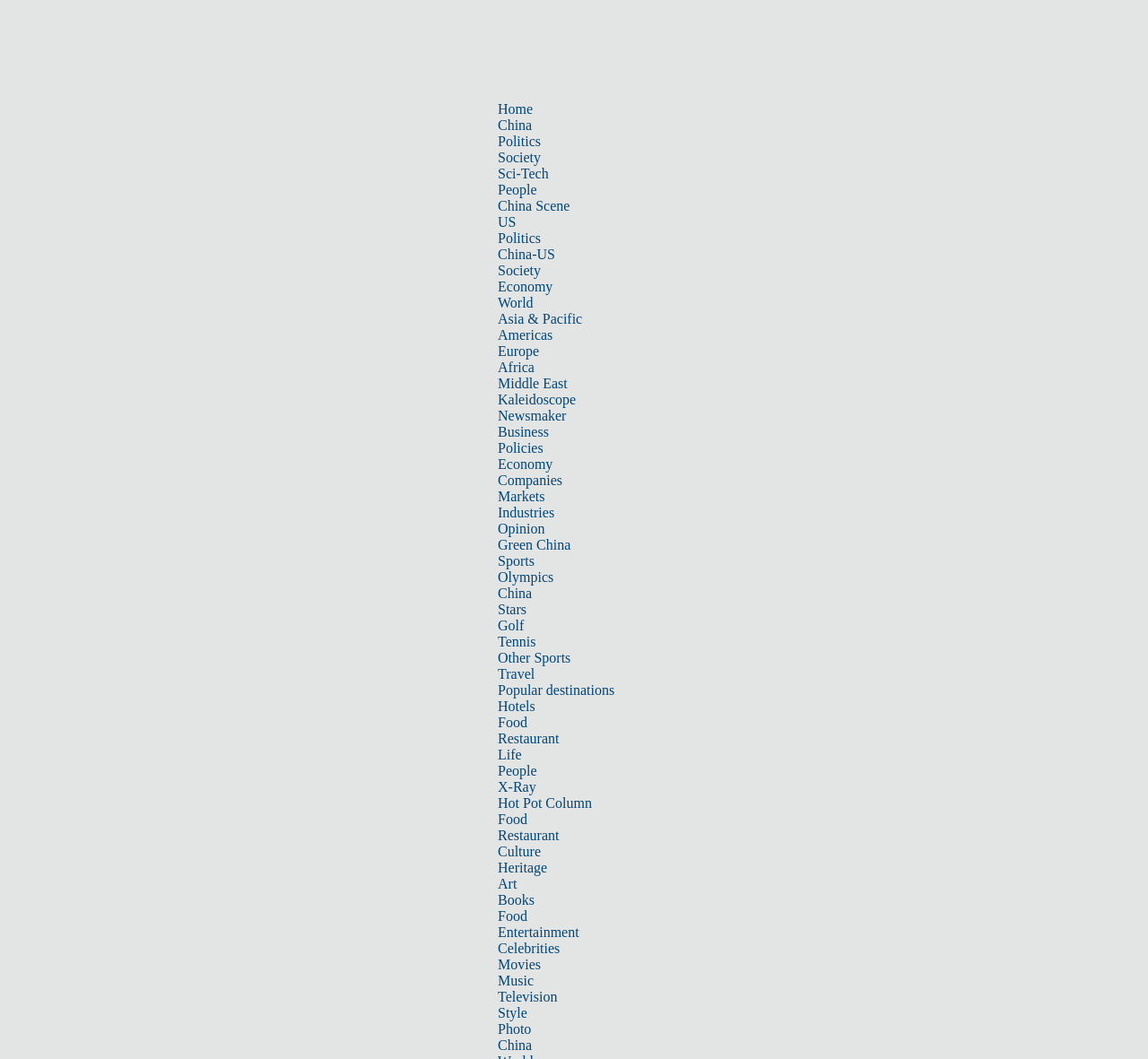How many links are available in the top navigation bar?
Based on the image, provide a one-word or brief-phrase response.

34